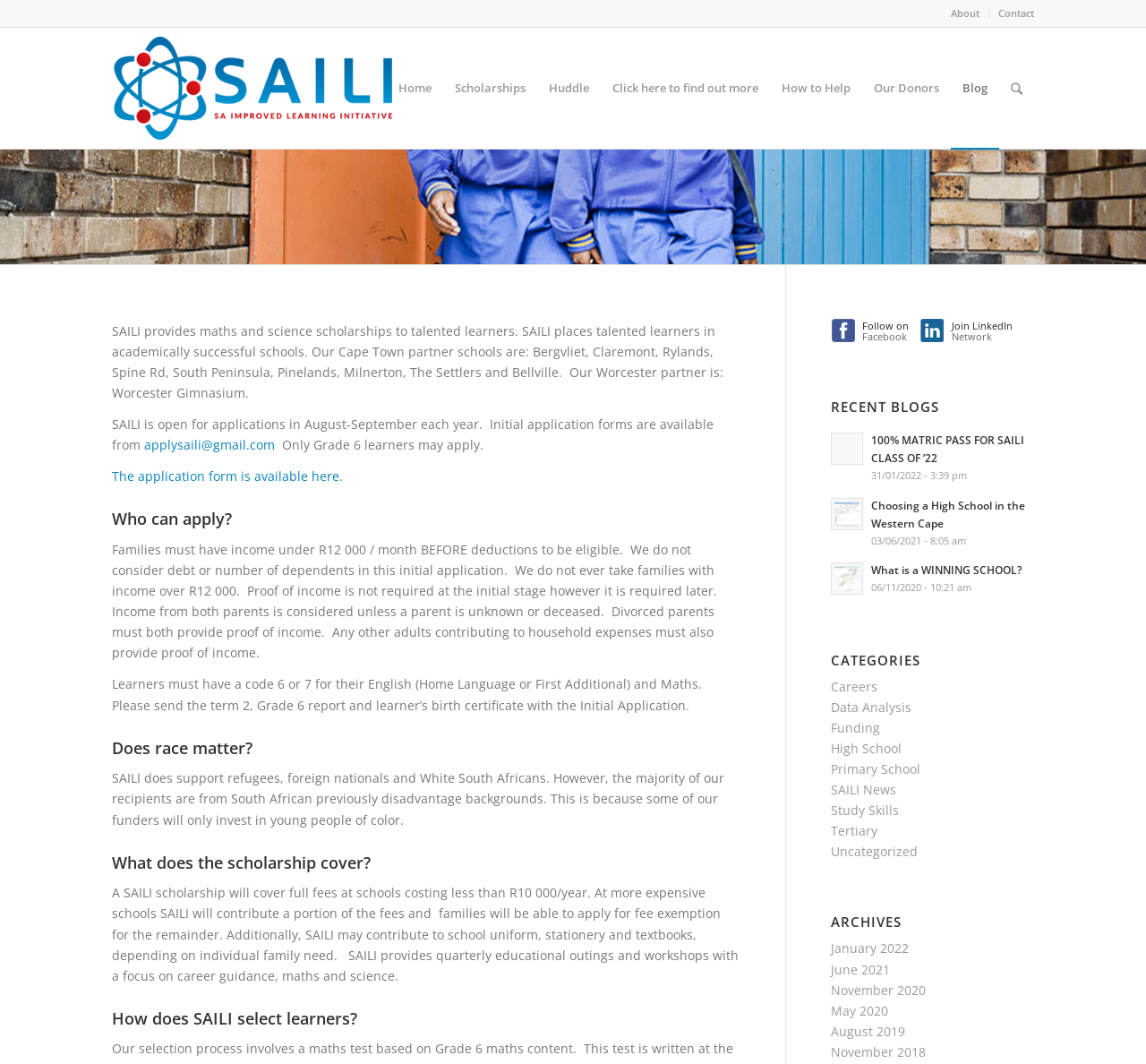Can you specify the bounding box coordinates for the region that should be clicked to fulfill this instruction: "Click on the 'You can get the application form here' link".

[0.098, 0.44, 0.296, 0.456]